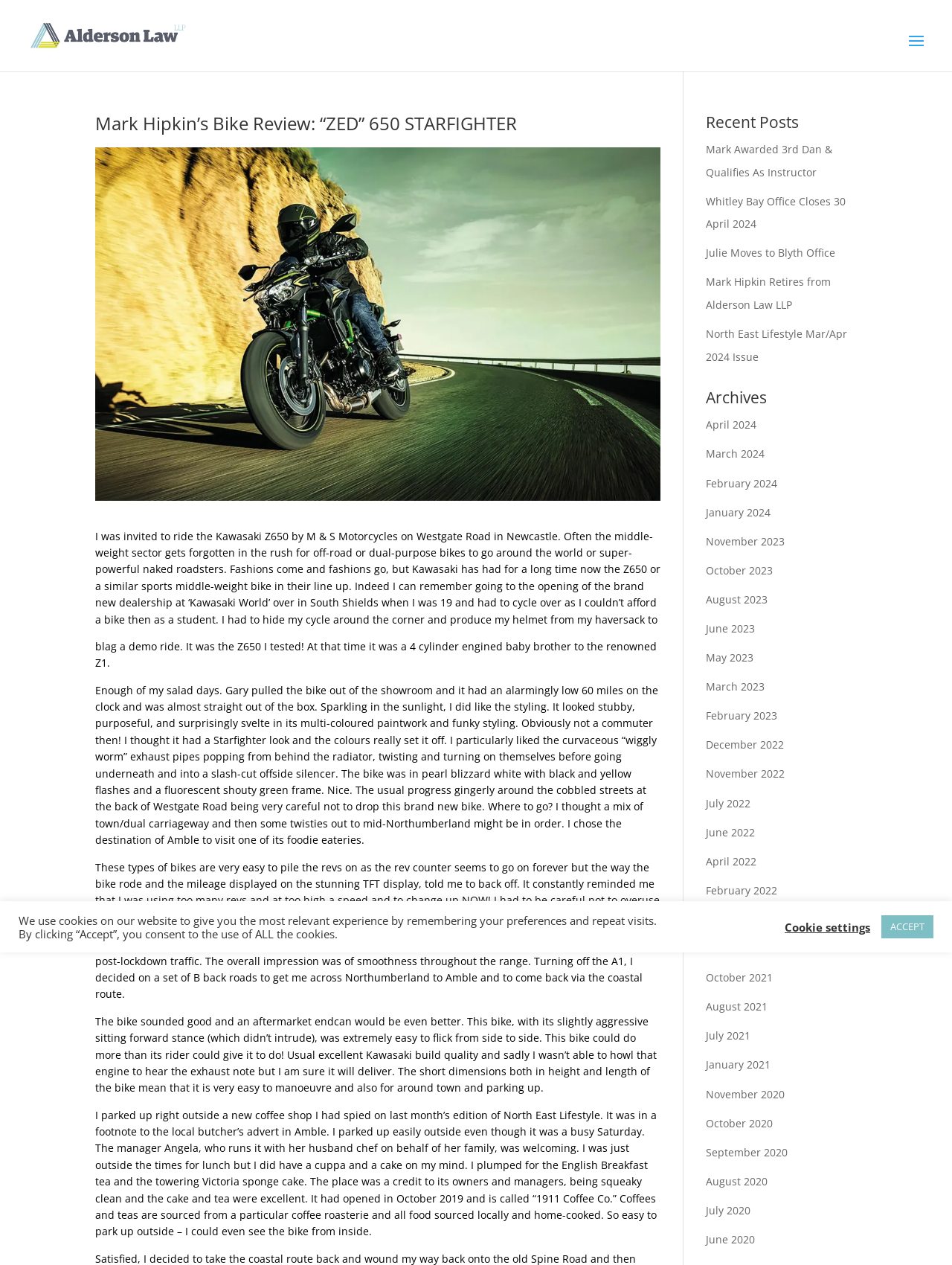Identify the bounding box coordinates necessary to click and complete the given instruction: "Read recent posts".

[0.741, 0.091, 0.9, 0.109]